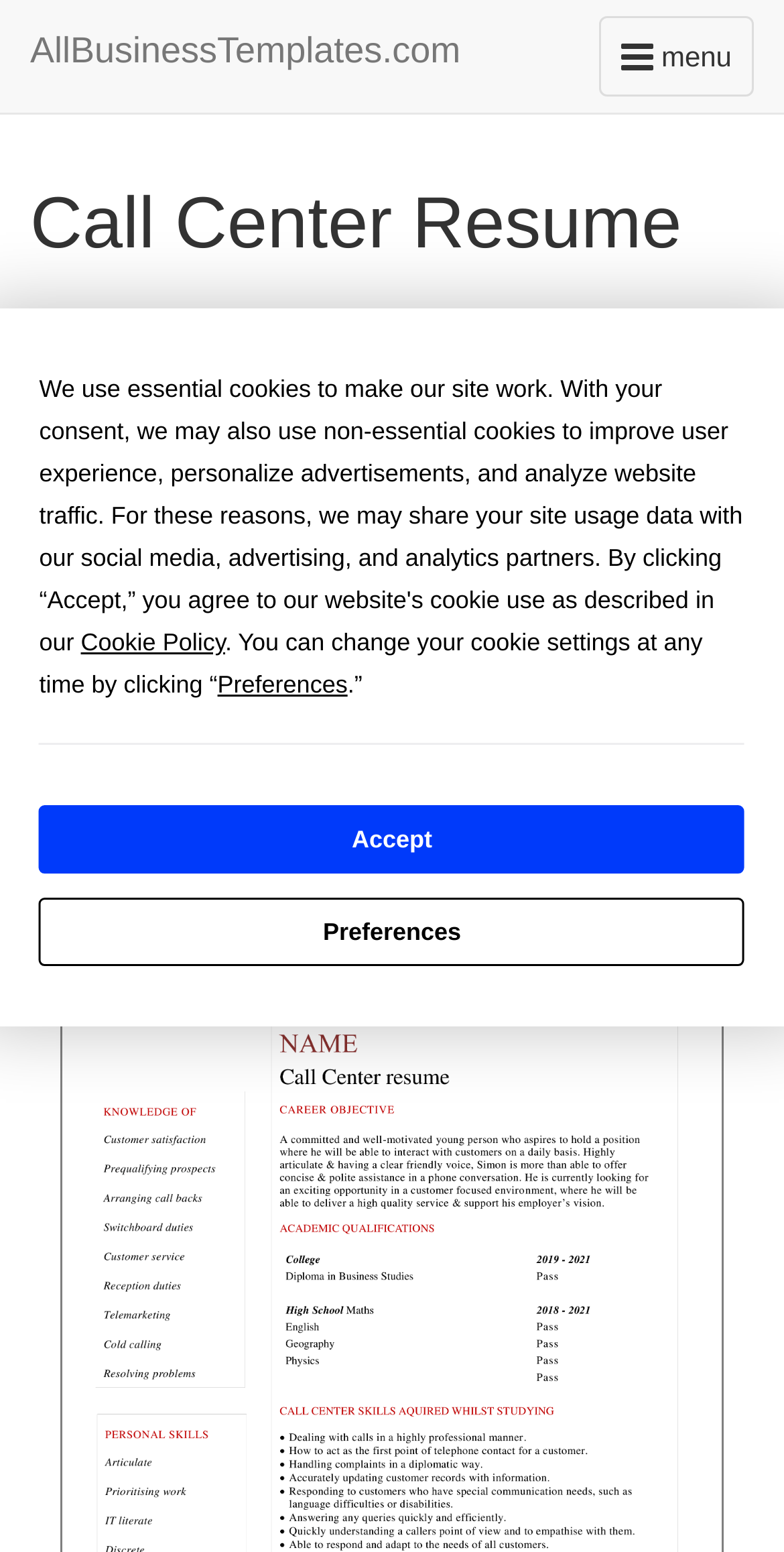Please specify the bounding box coordinates in the format (top-left x, top-left y, bottom-right x, bottom-right y), with values ranging from 0 to 1. Identify the bounding box for the UI component described as follows: Cookie Policy

[0.103, 0.405, 0.287, 0.423]